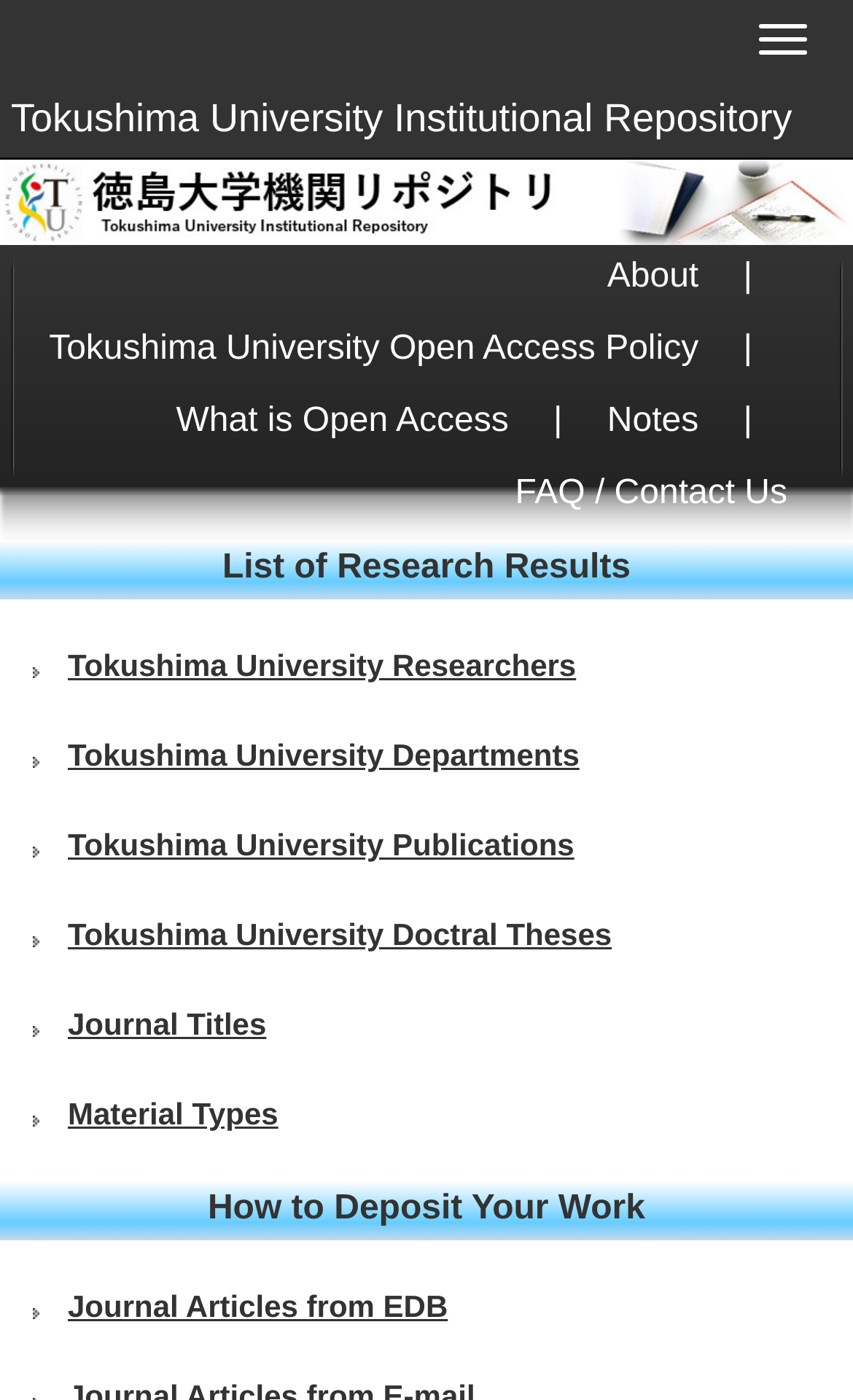Answer this question using a single word or a brief phrase:
How many types of research results are listed?

6